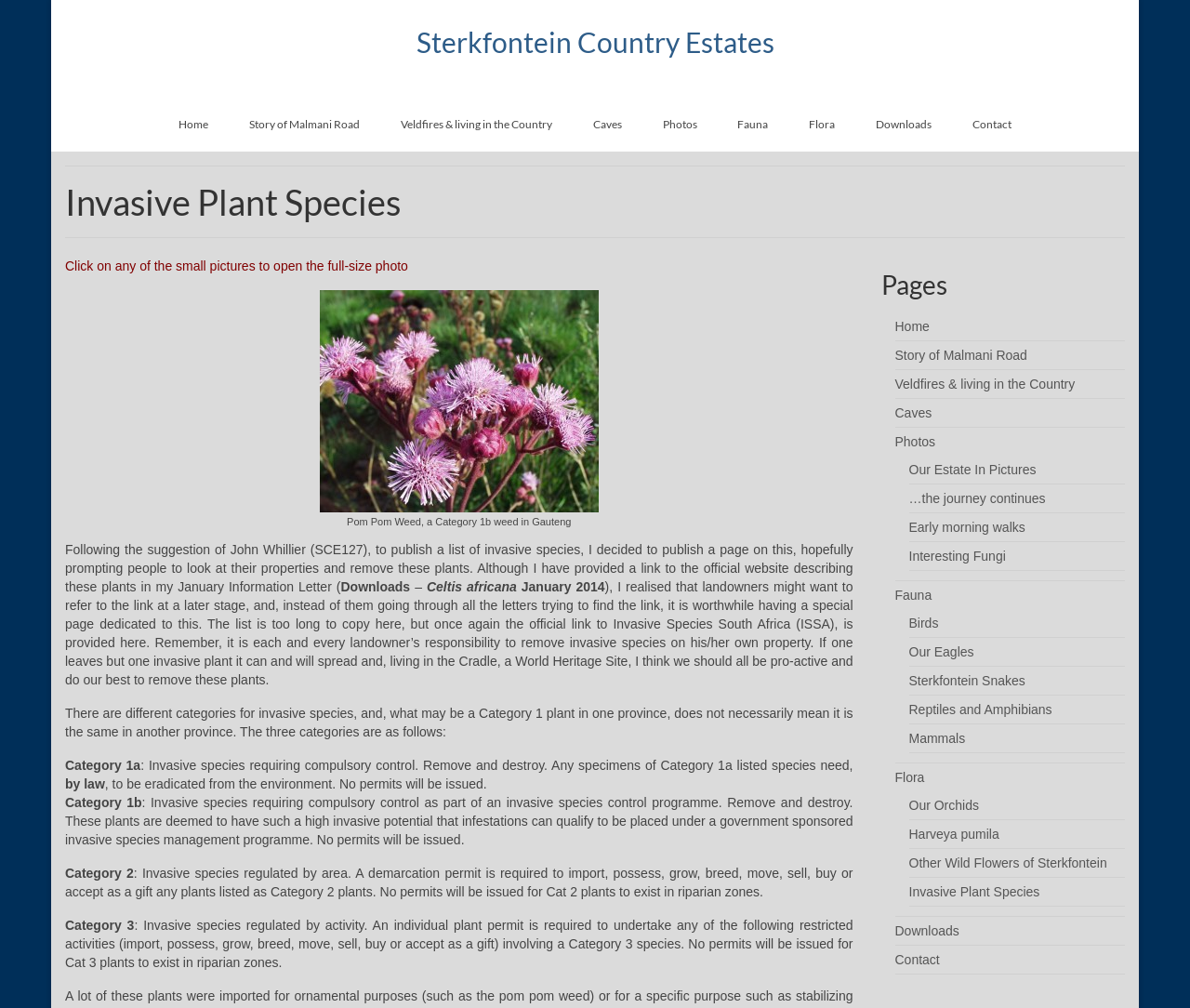Review the image closely and give a comprehensive answer to the question: How many images are there on the webpage?

There is only one image on the webpage, which is of the Pom Pom Weed, a Category 1b weed in Gauteng.